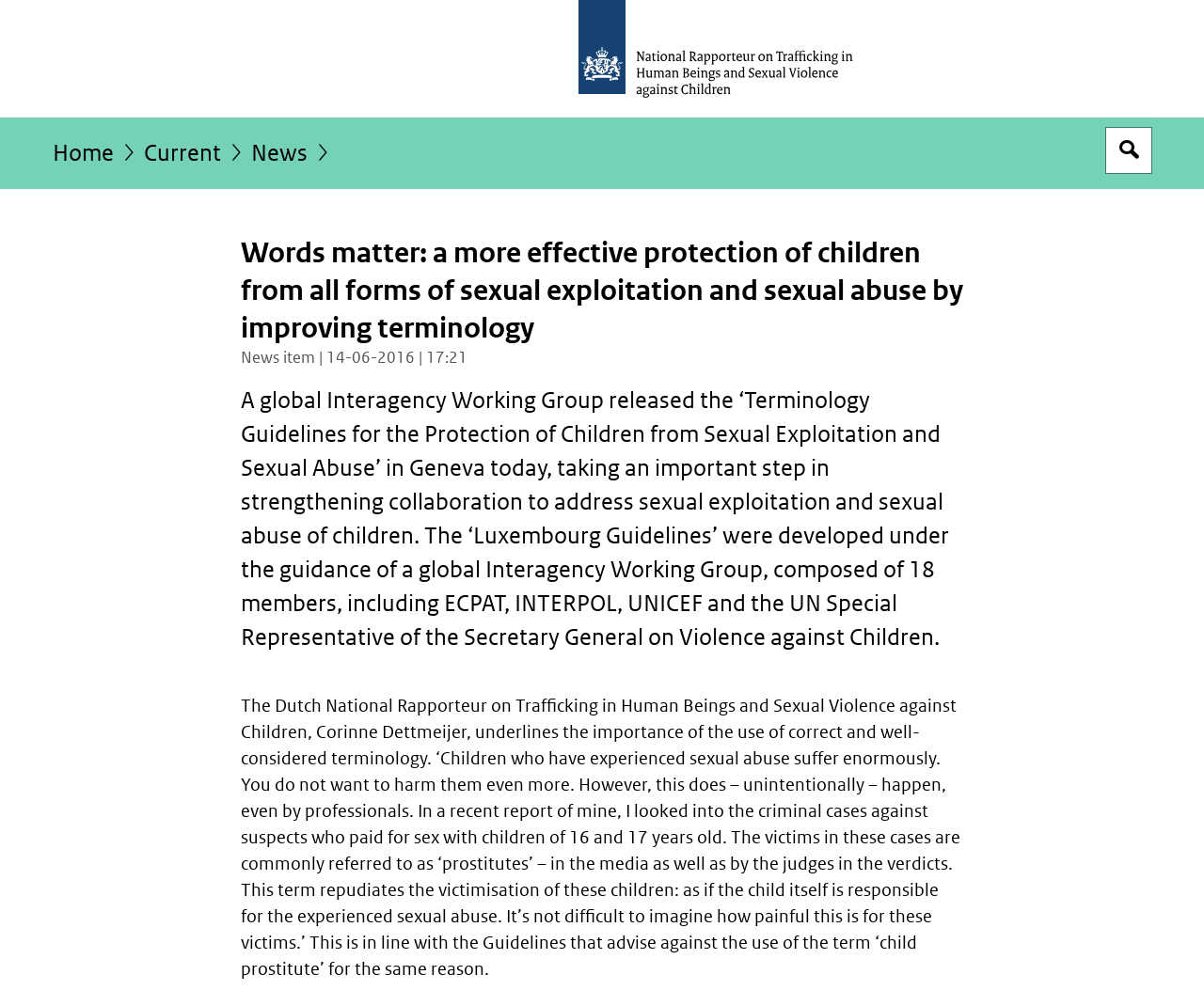Provide the bounding box coordinates of the HTML element this sentence describes: "parent_node: Go to content". The bounding box coordinates consist of four float numbers between 0 and 1, i.e., [left, top, right, bottom].

[0.0, 0.0, 1.0, 0.117]